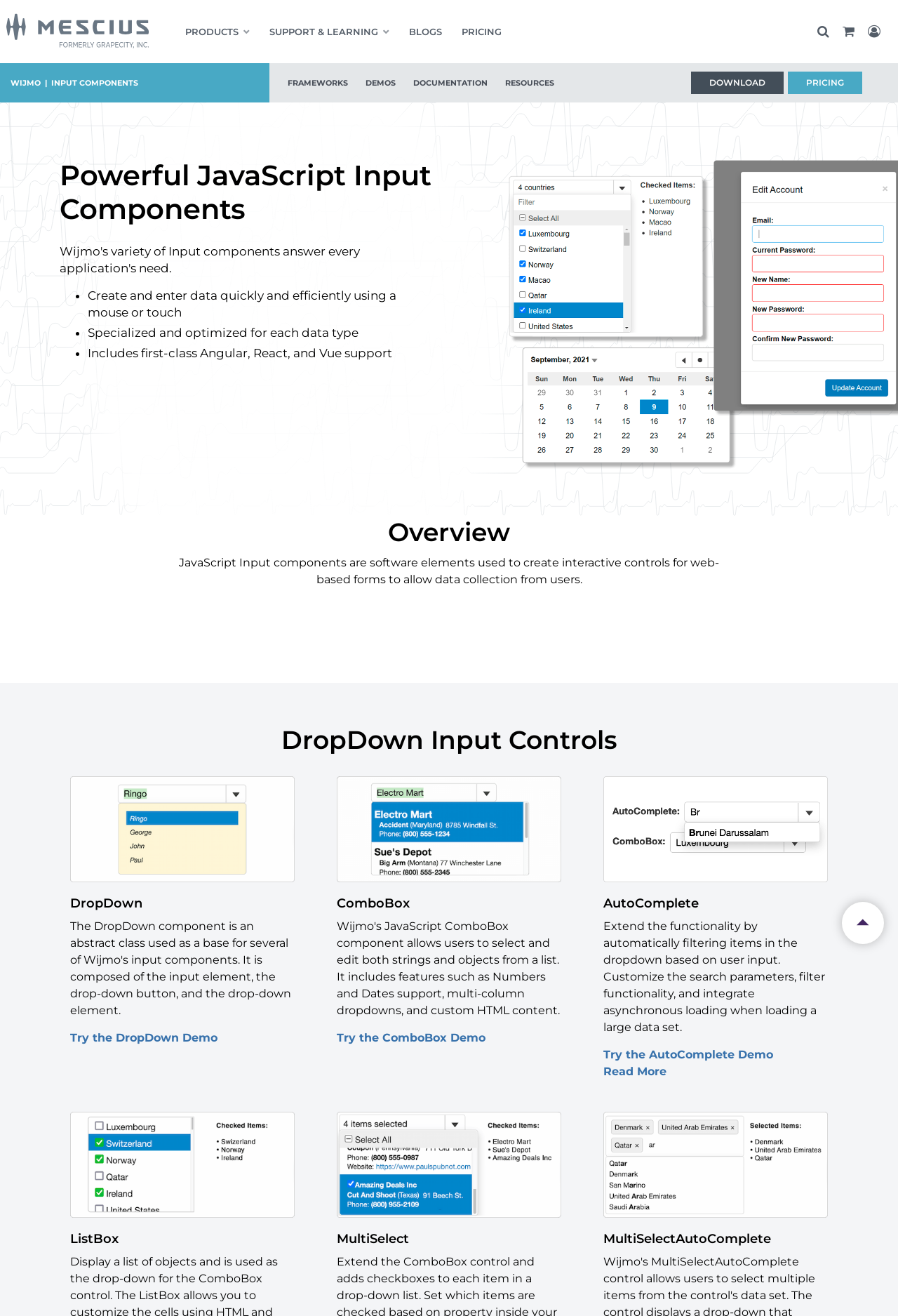Please respond to the question using a single word or phrase:
What is the name of the first input control mentioned?

ComboBox